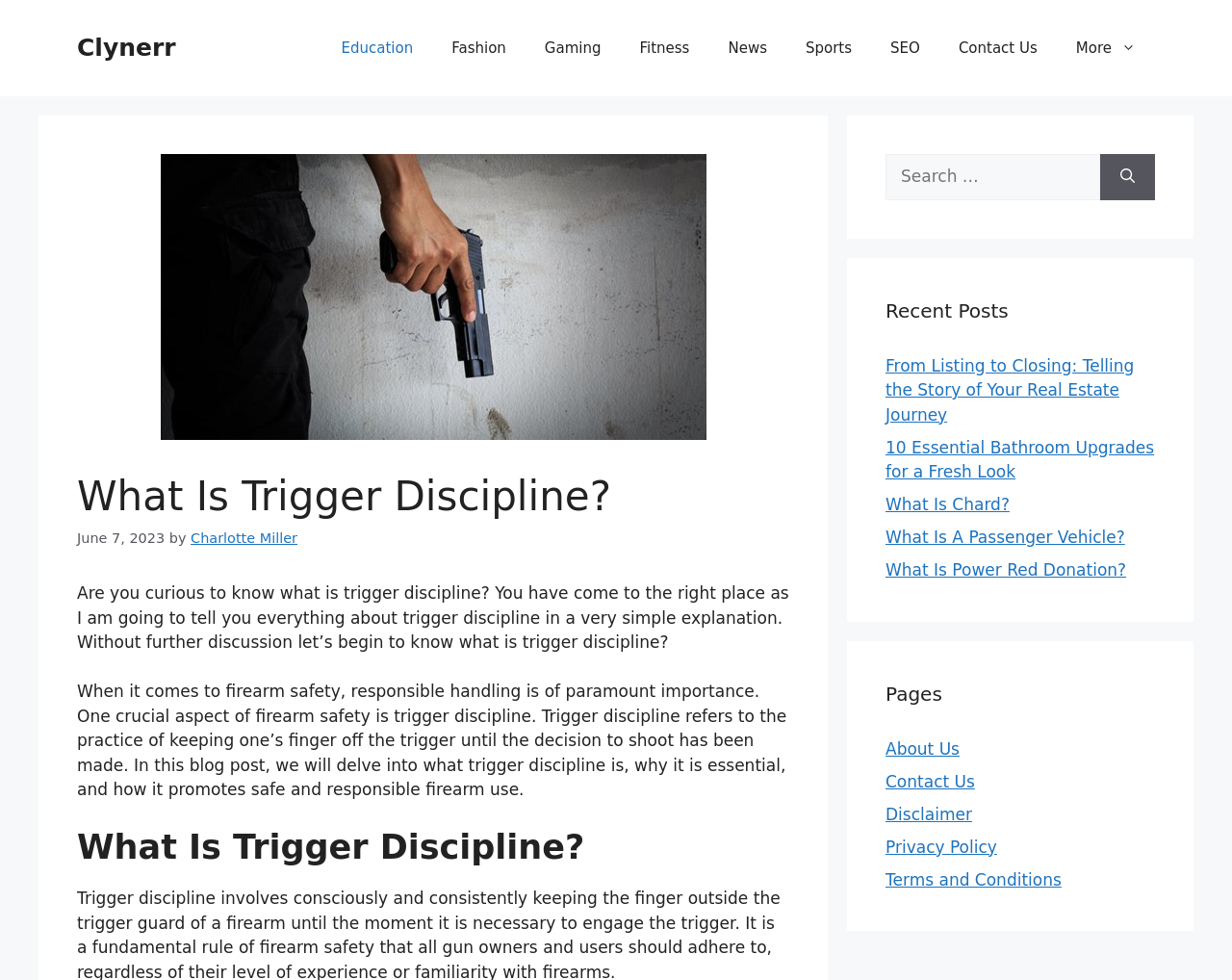Based on the description "What Is Chard?", find the bounding box of the specified UI element.

[0.719, 0.505, 0.819, 0.525]